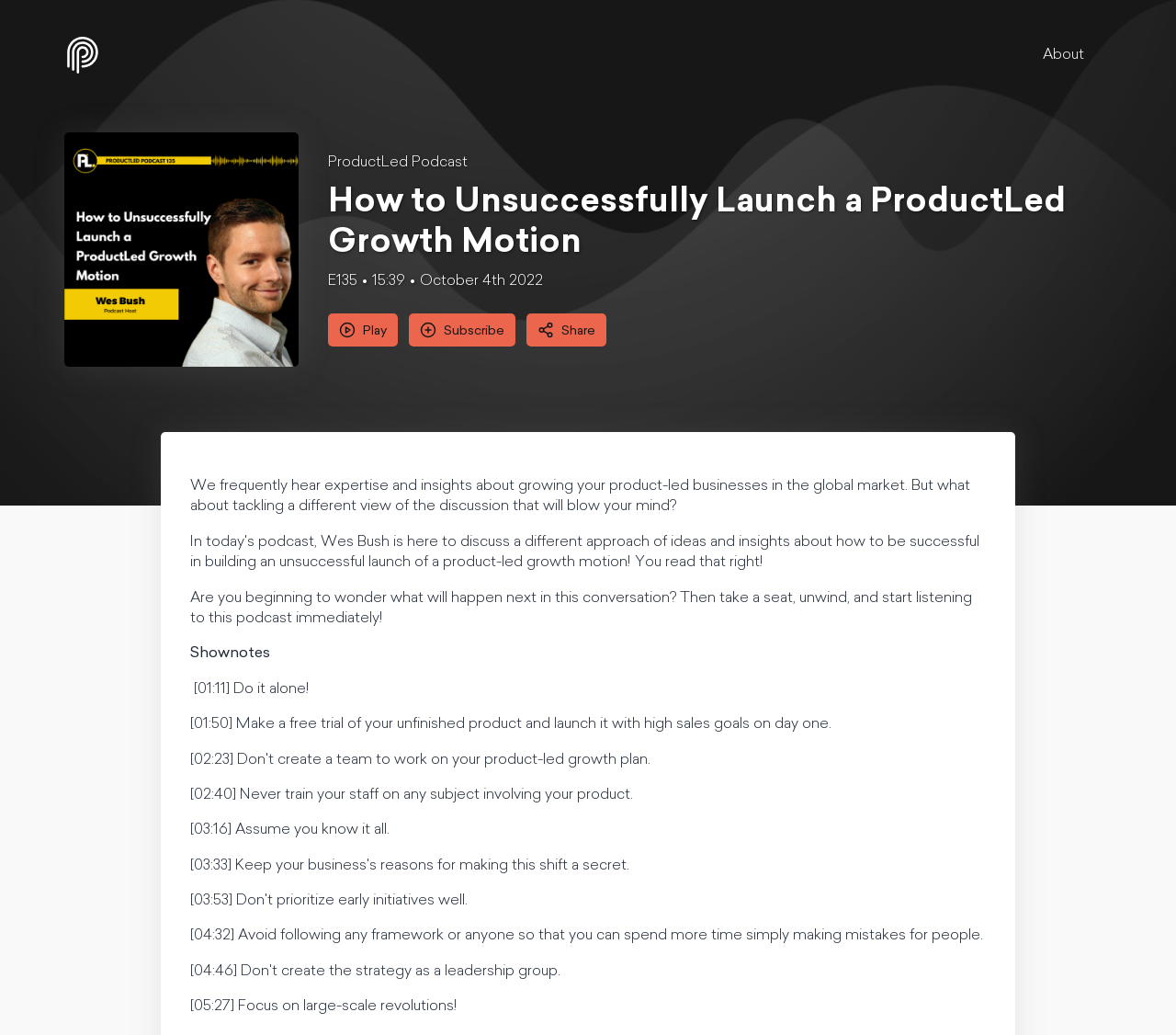What is the name of the podcast?
Please ensure your answer to the question is detailed and covers all necessary aspects.

I found the answer by looking at the link element with the text 'ProductLed Podcast' which is a child of the root element.